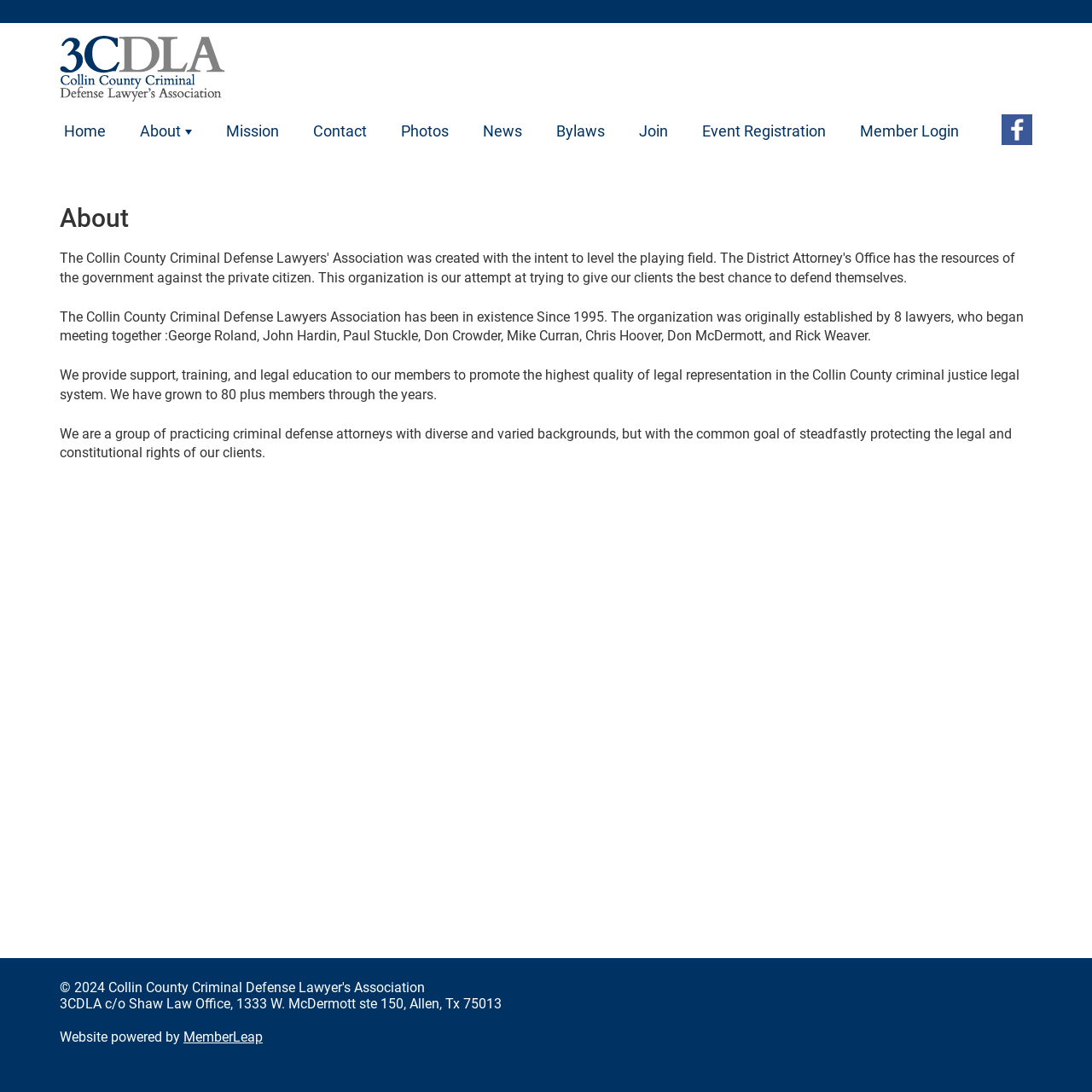Determine the bounding box coordinates for the element that should be clicked to follow this instruction: "Click the MemberLeap link". The coordinates should be given as four float numbers between 0 and 1, in the format [left, top, right, bottom].

[0.168, 0.942, 0.241, 0.957]